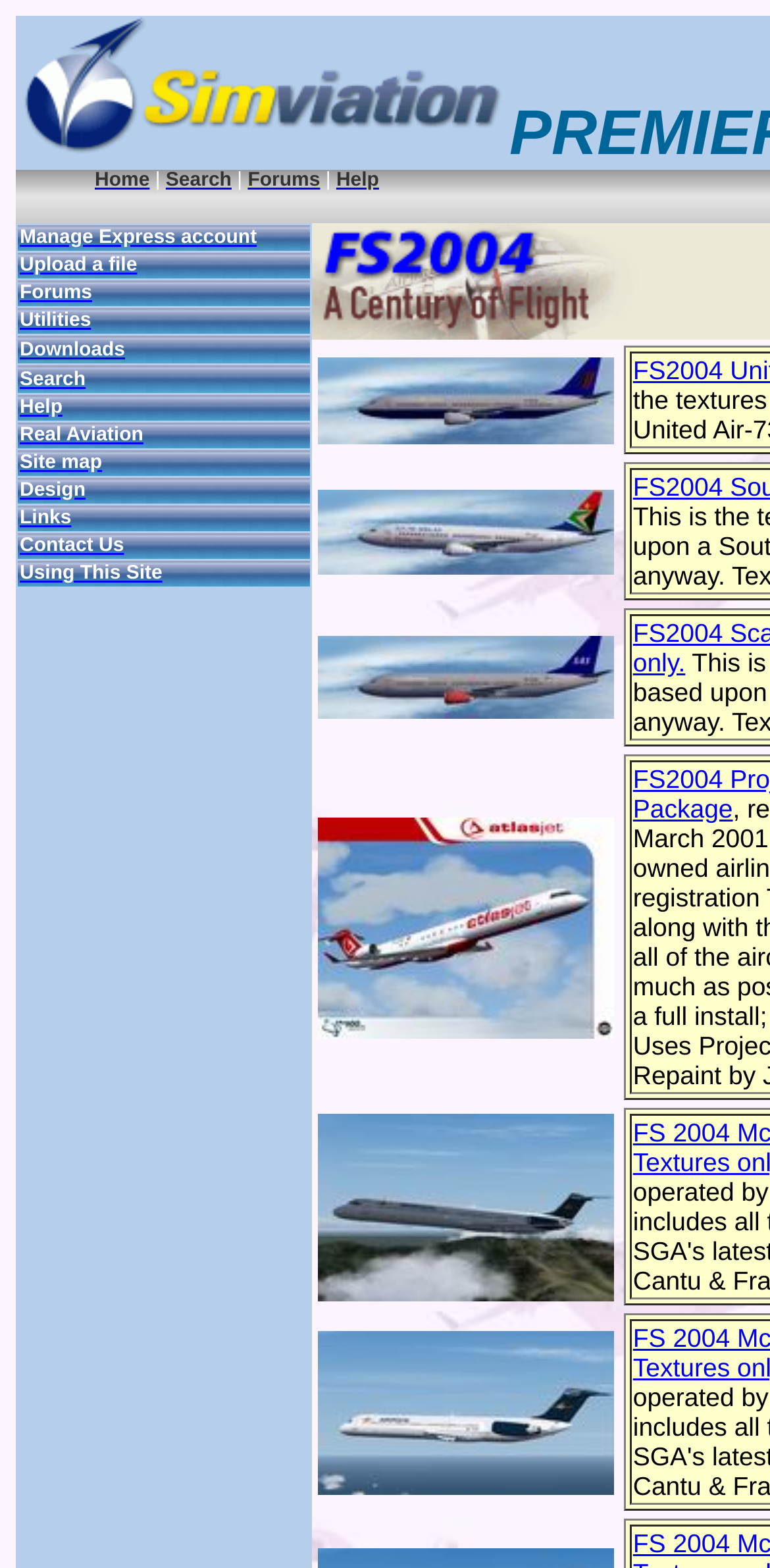What is the main navigation menu?
Based on the image, give a one-word or short phrase answer.

Home, Search, Forums, Help